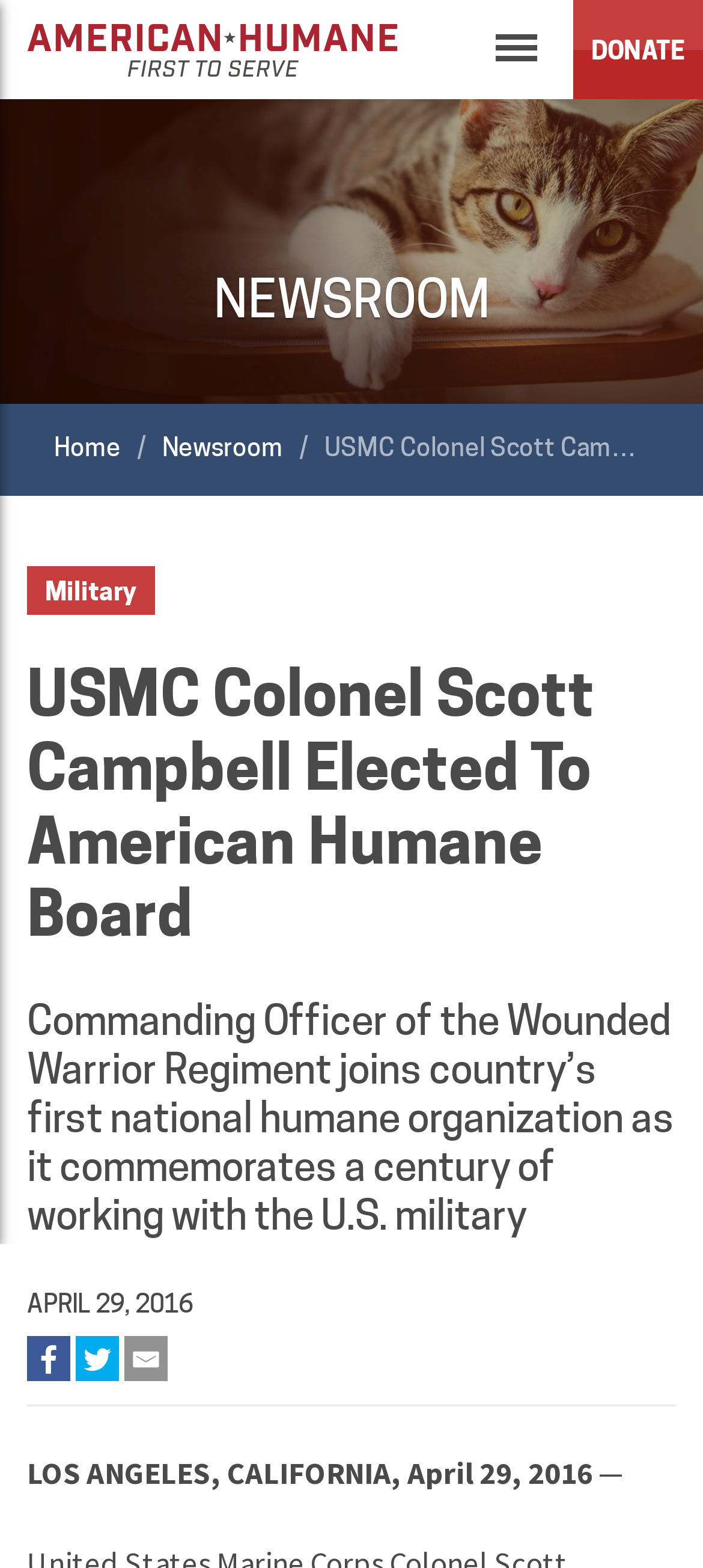Find the bounding box coordinates of the clickable region needed to perform the following instruction: "Click the American Humane logo". The coordinates should be provided as four float numbers between 0 and 1, i.e., [left, top, right, bottom].

[0.038, 0.017, 0.567, 0.042]